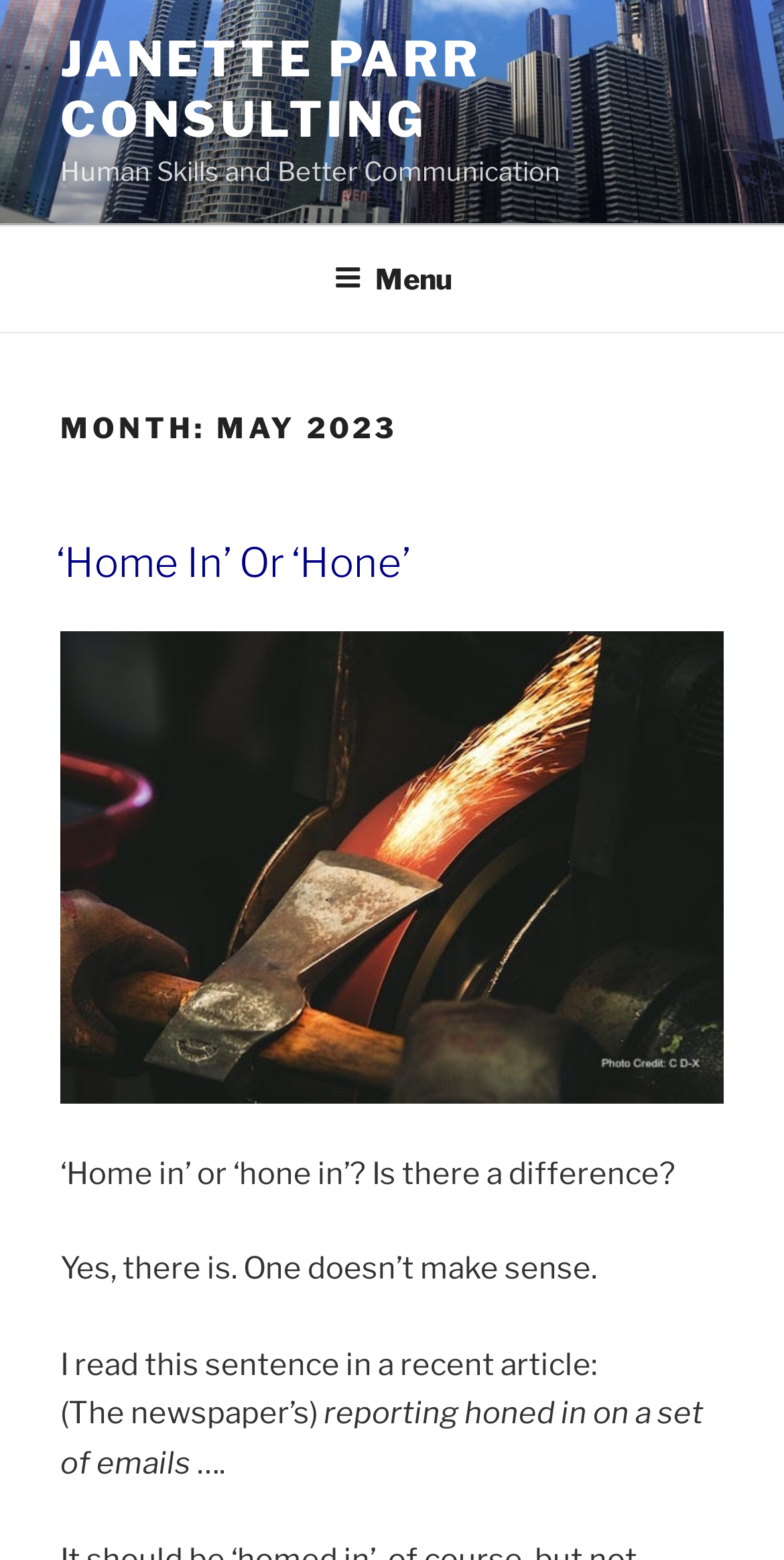Detail the webpage's structure and highlights in your description.

The webpage is titled "May 2023 - Janette Parr Consulting" and has a prominent link to "JANETTE PARR CONSULTING" at the top left corner. Below this link, there is a static text "Human Skills and Better Communication". 

A navigation menu labeled "Top Menu" is located at the top of the page, spanning the entire width. It contains a button labeled "Menu" on the right side.

The main content of the page is divided into sections, with a heading "MONTH: MAY 2023" at the top. Below this heading, there is a subheading "POSTED ON" followed by a heading "‘Home In’ Or ‘Hone’". This heading is a link, and it is accompanied by a figure below it.

The article begins with a question "‘Home in’ or ‘hone in’? Is there a difference?" and answers it by stating "Yes, there is. One doesn’t make sense." The article then quotes a sentence from a recent article, which is followed by a description of the newspaper's reporting, focusing on a set of emails. The article ends with an ellipsis.